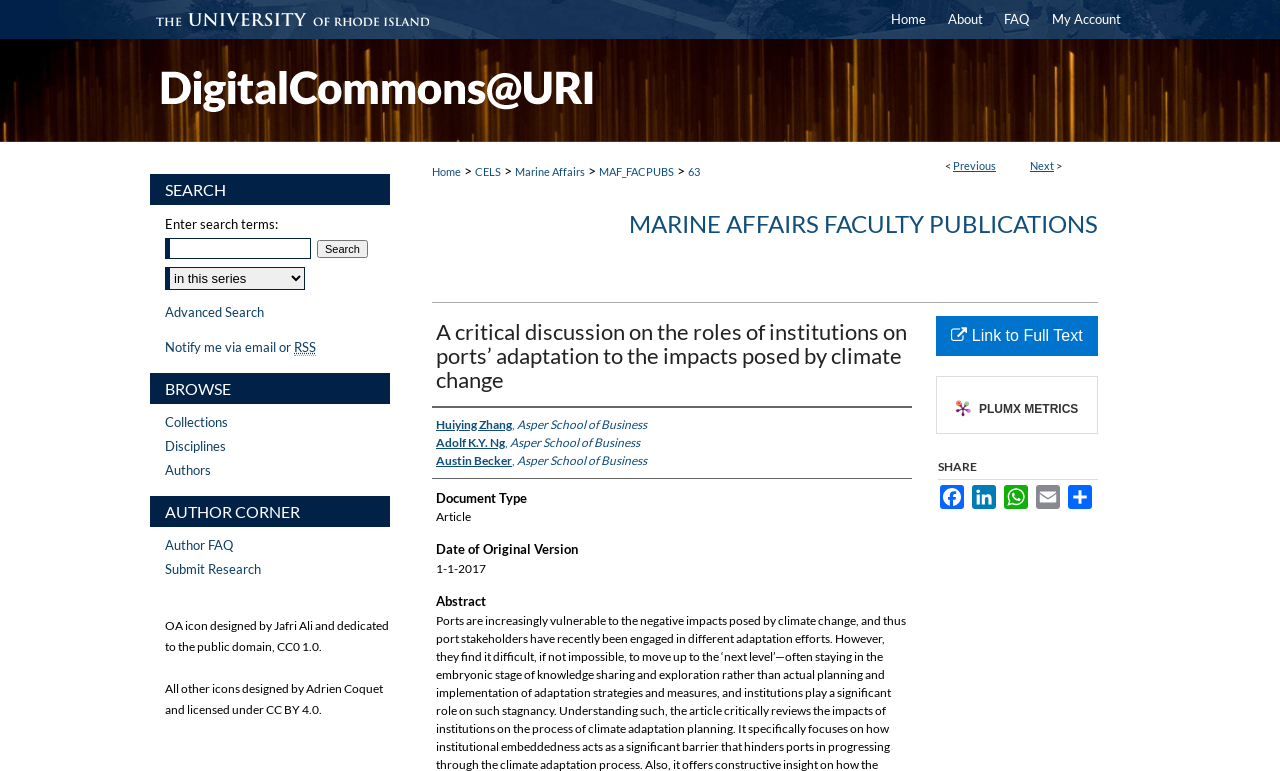Extract the heading text from the webpage.

A critical discussion on the roles of institutions on ports’ adaptation to the impacts posed by climate change